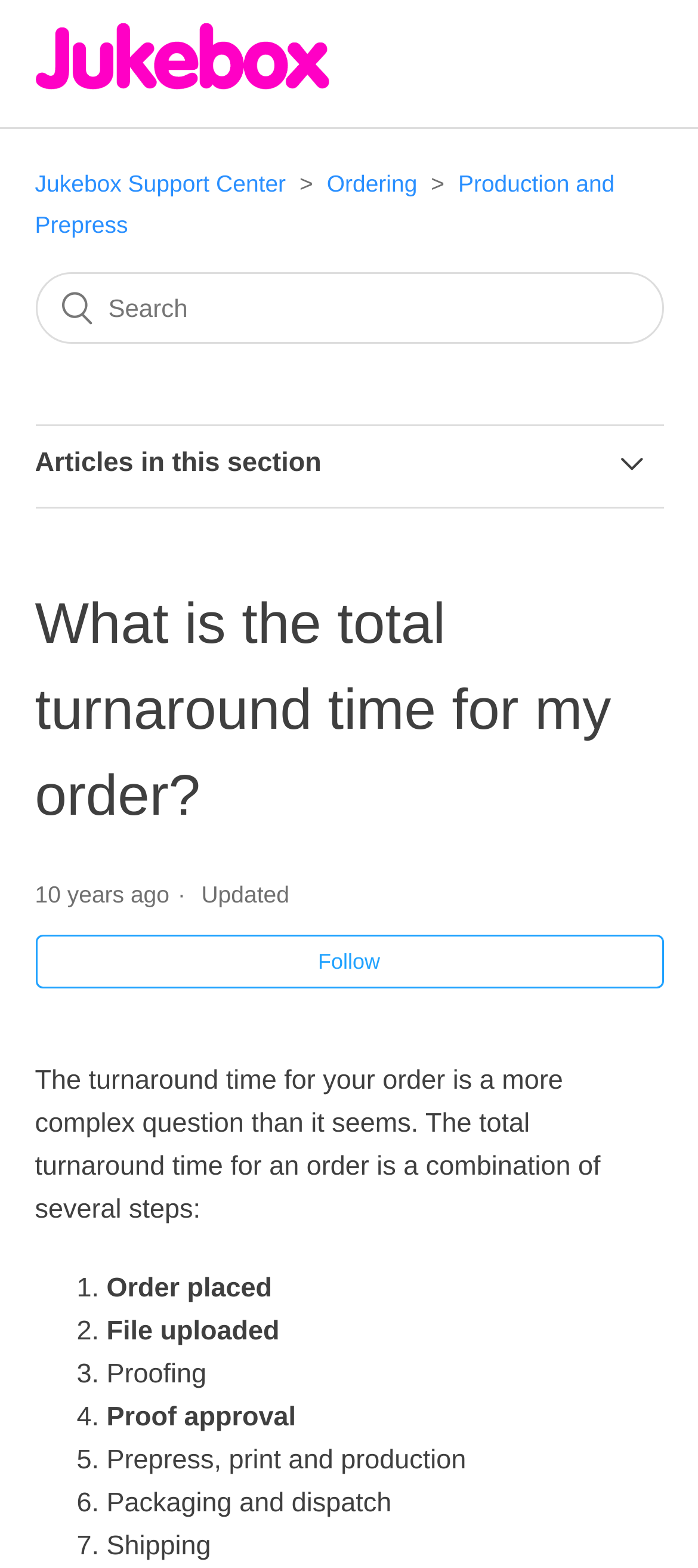What is the name of the support center?
Refer to the image and answer the question using a single word or phrase.

Jukebox Support Center